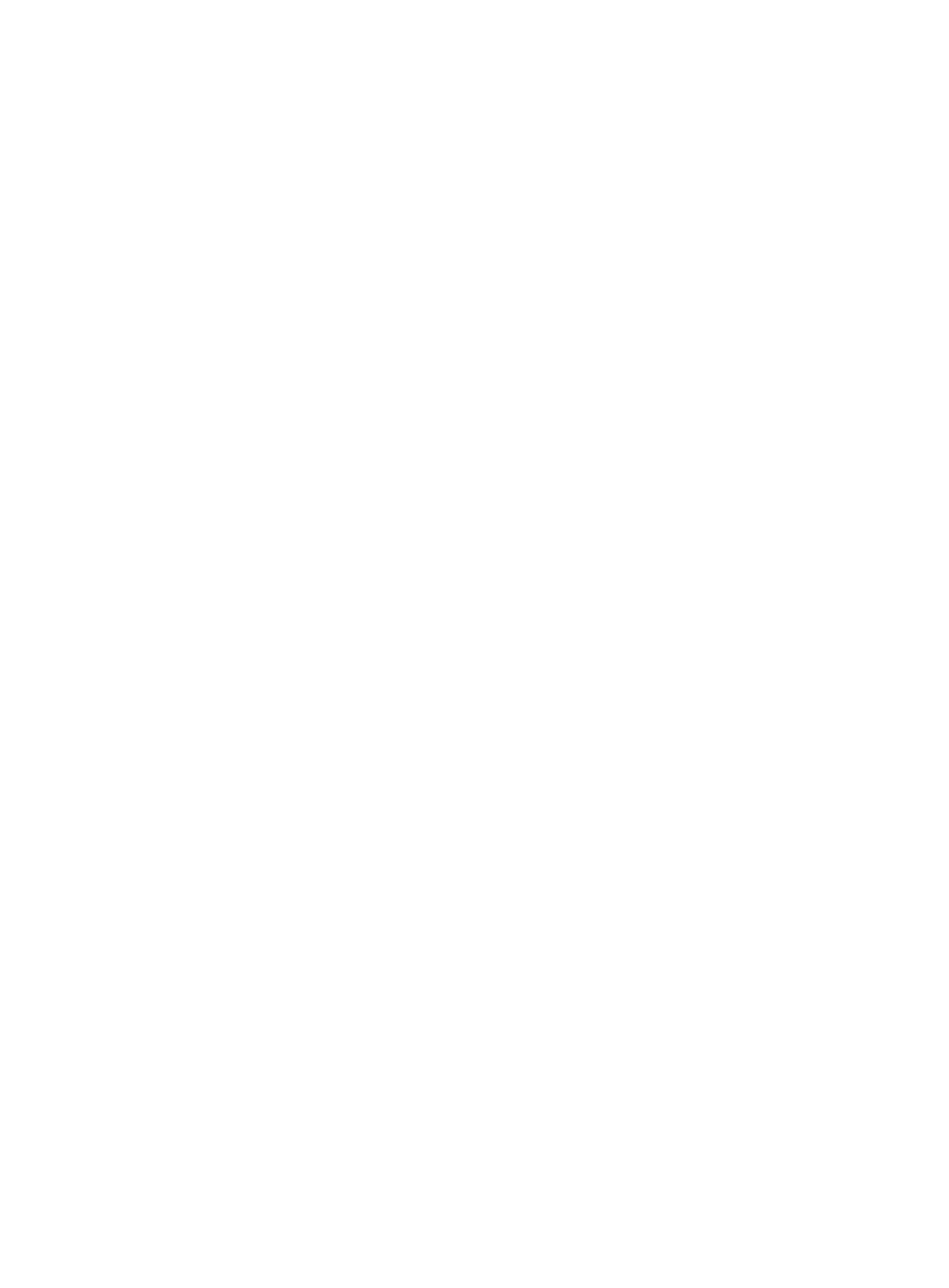Can you identify the bounding box coordinates of the clickable region needed to carry out this instruction: 'Sign up for Newsletter'? The coordinates should be four float numbers within the range of 0 to 1, stated as [left, top, right, bottom].

[0.649, 0.752, 0.814, 0.775]